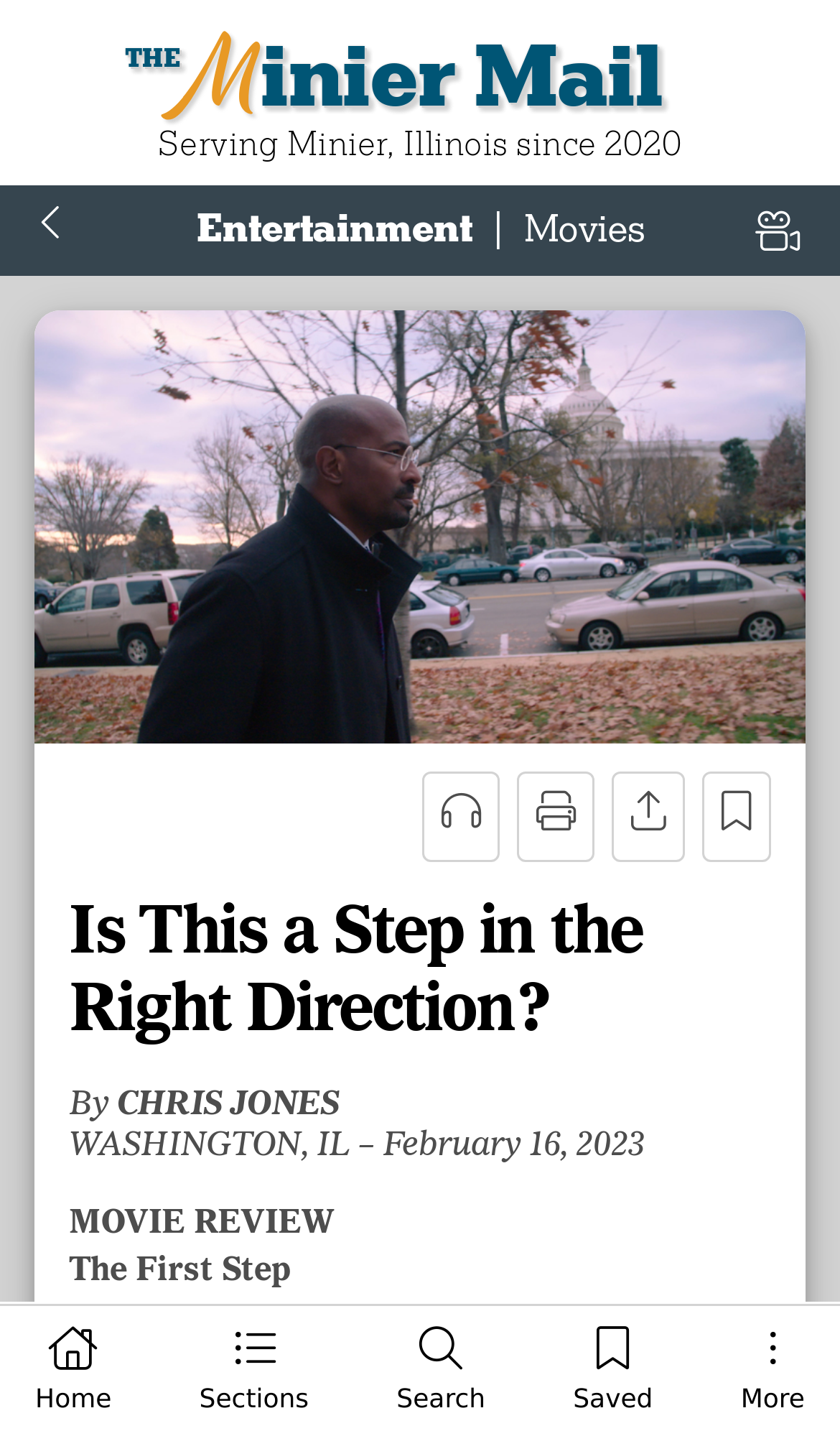Locate the bounding box coordinates for the element described below: "Movies". The coordinates must be four float values between 0 and 1, formatted as [left, top, right, bottom].

[0.624, 0.143, 0.767, 0.176]